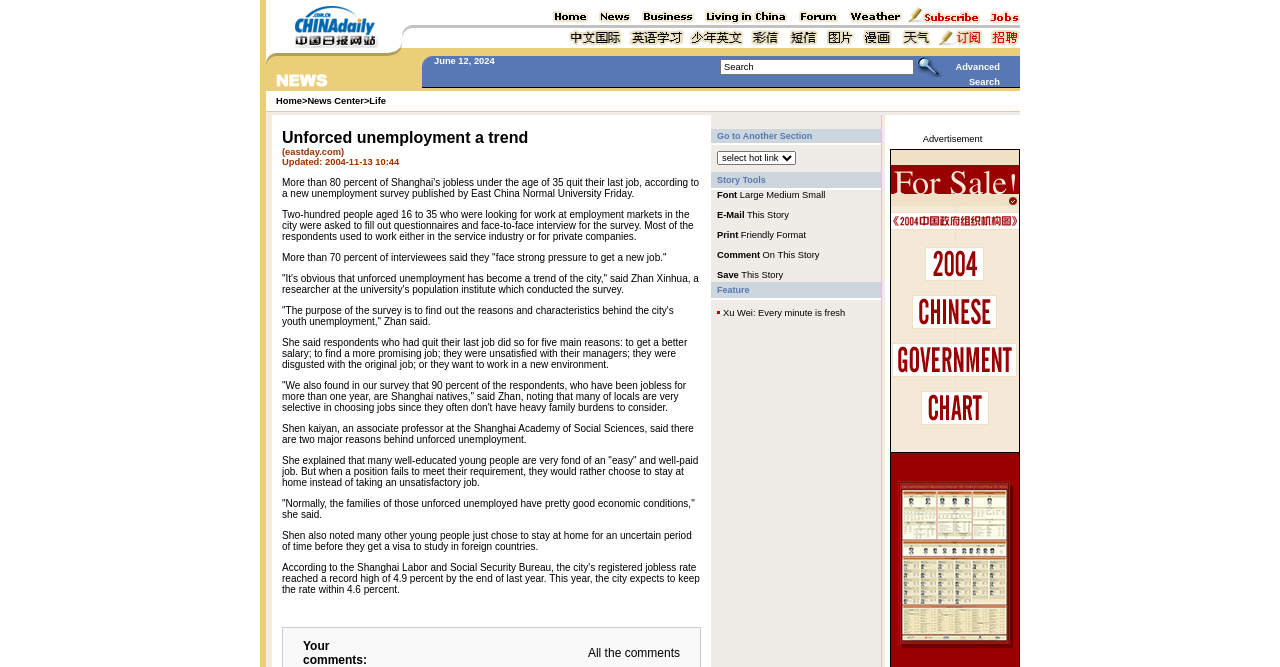Can you give a detailed response to the following question using the information from the image? What is the purpose of the link 'News Center'?

The link 'News Center' is likely used to navigate to a page that displays news articles, as it is a common practice to have a news center or news section on a website, and the link is placed in a prominent position to attract the user's attention.